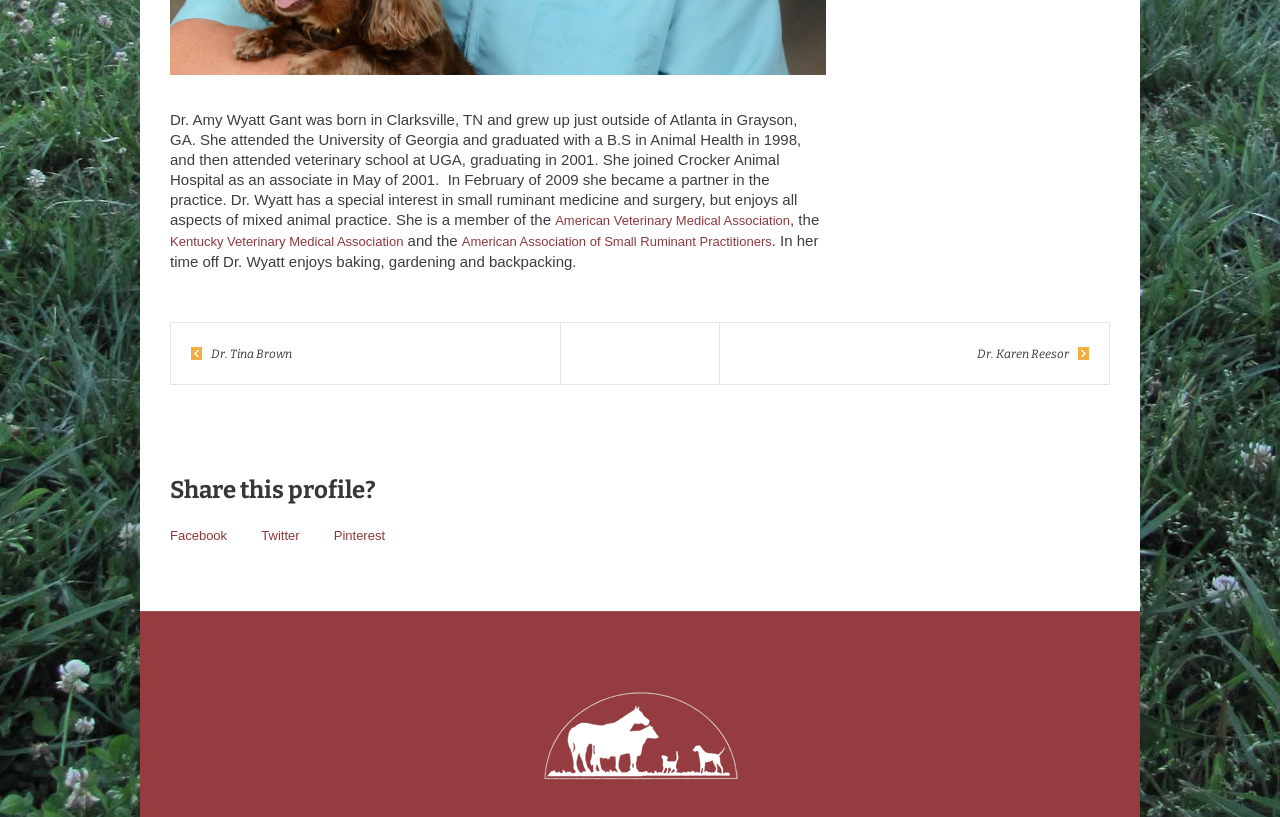Mark the bounding box of the element that matches the following description: "Cancer Nanotechnology".

None